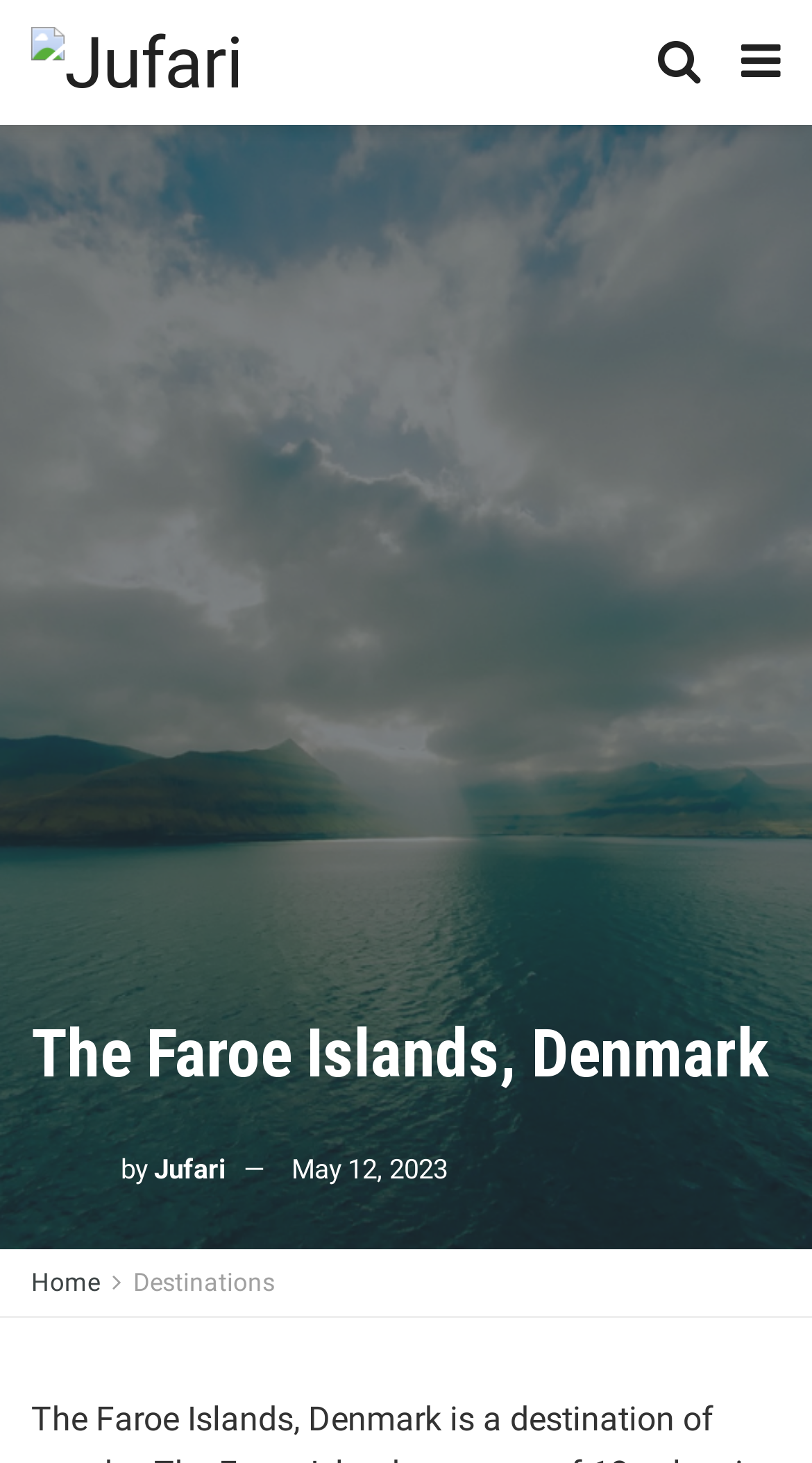How many navigation links are at the bottom?
Please provide a single word or phrase as your answer based on the screenshot.

2